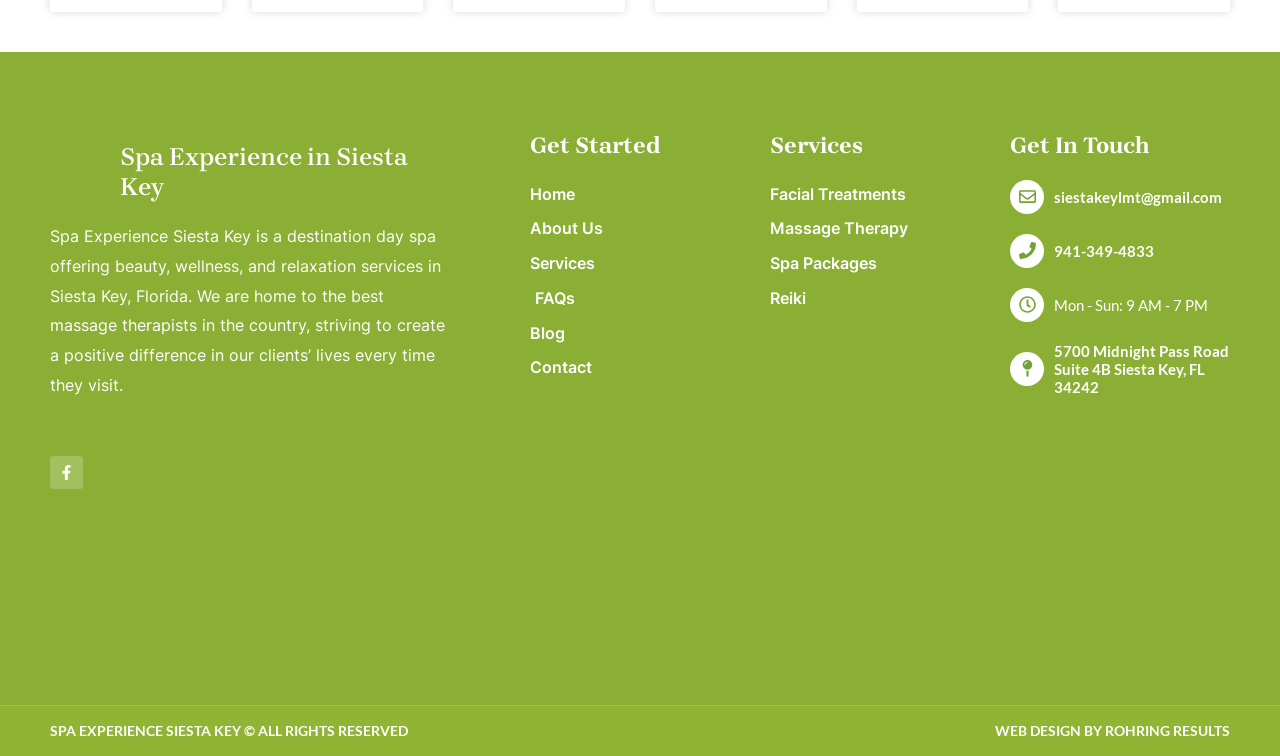Predict the bounding box for the UI component with the following description: "About Us".

[0.414, 0.284, 0.586, 0.323]